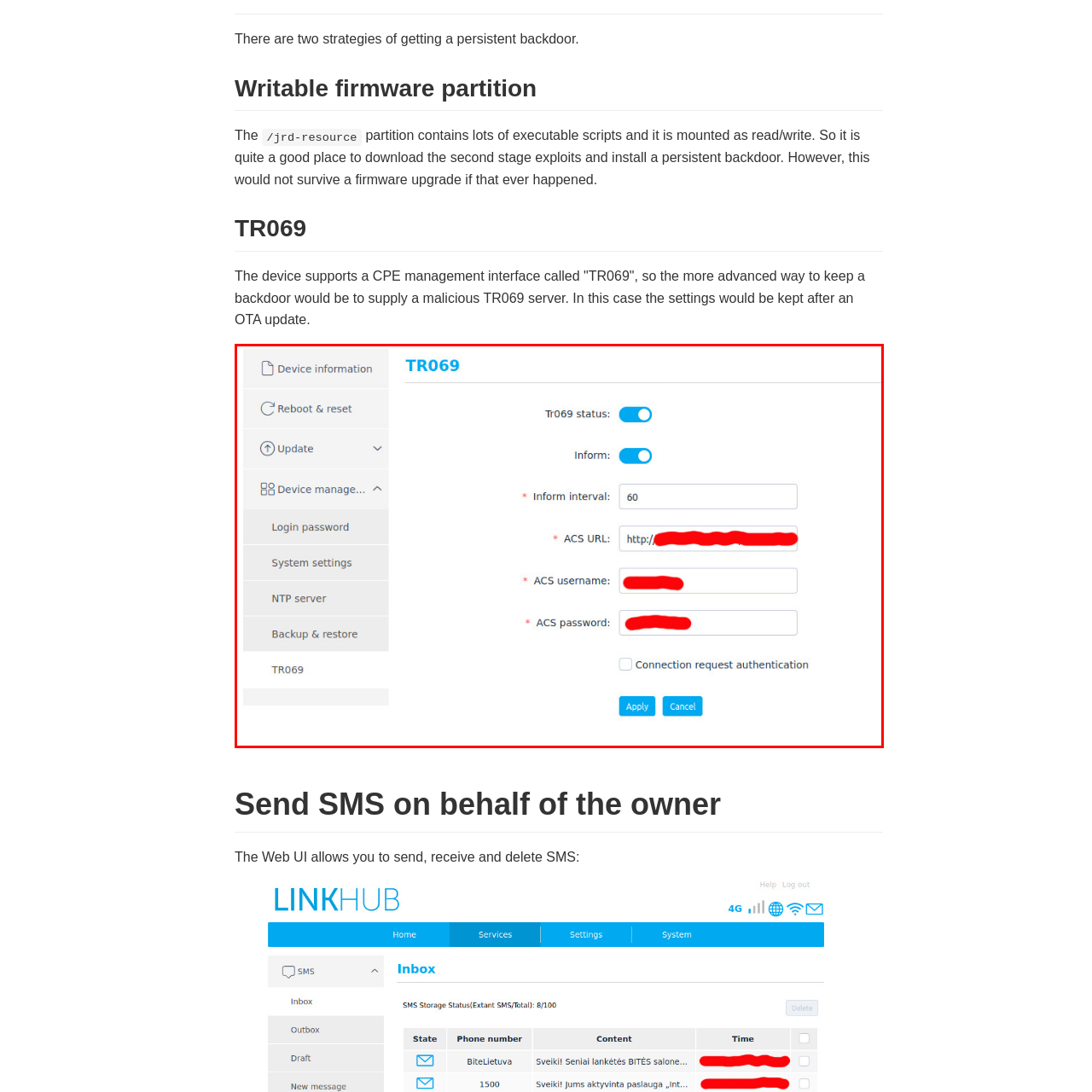What is the purpose of the checkbox for connection request authentication?
Please analyze the image within the red bounding box and offer a comprehensive answer to the question.

The checkbox for enabling connection request authentication allows users to add an extra layer of security to the TR069 connection by requiring authentication for connection requests.